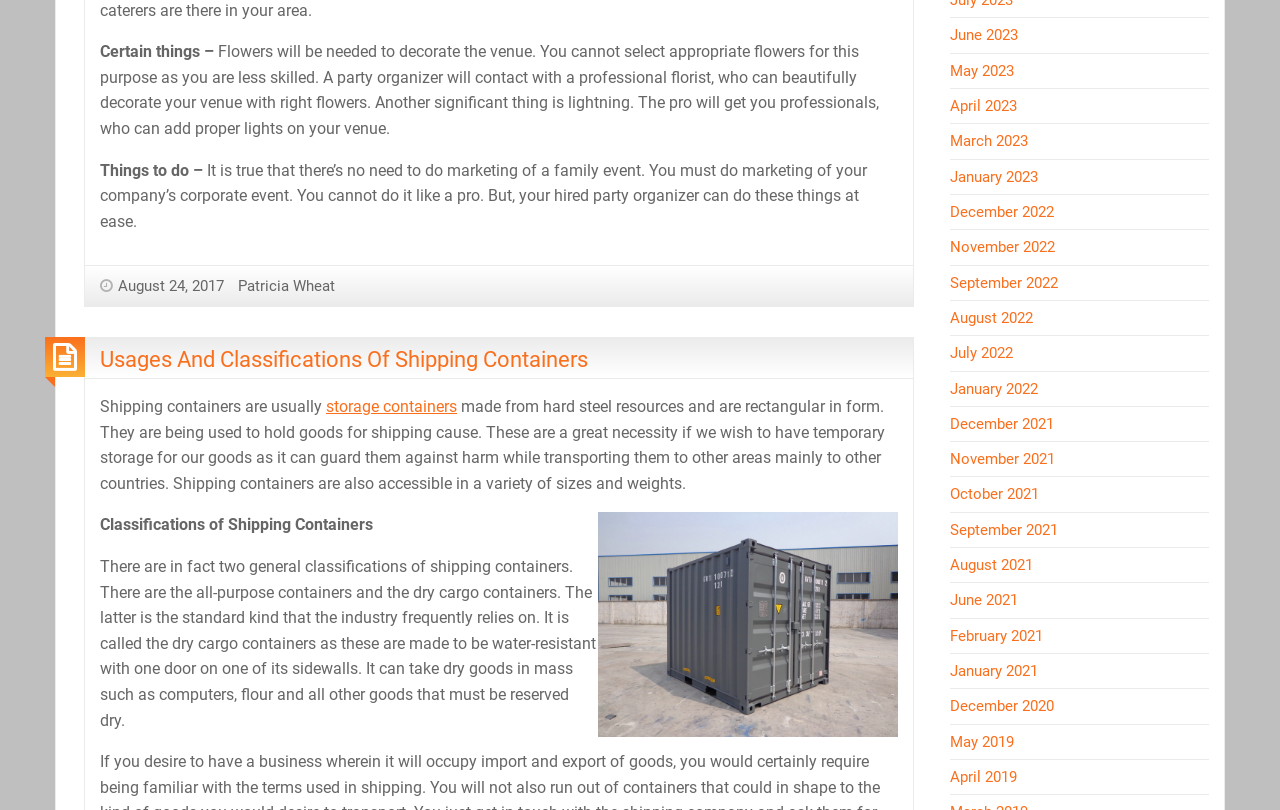Please answer the following question using a single word or phrase: 
What is the purpose of marketing for a company's corporate event?

to promote the event